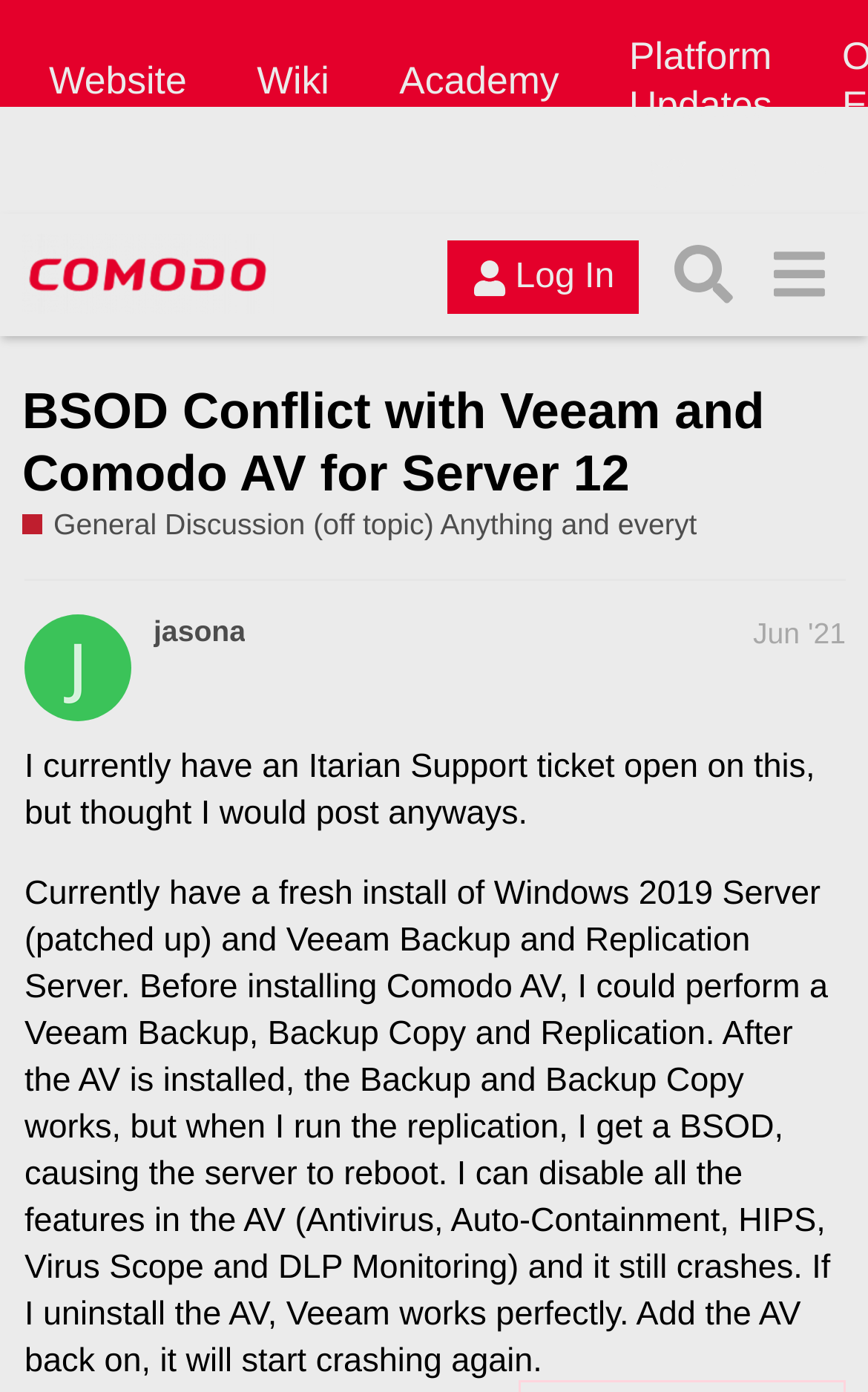How many links are in the top navigation menu?
Refer to the image and offer an in-depth and detailed answer to the question.

I counted the number of link elements in the top navigation menu section of the webpage, which are 'Website', 'Wiki', 'Academy', and 'Platform Updates'. Therefore, there are 4 links in the top navigation menu.